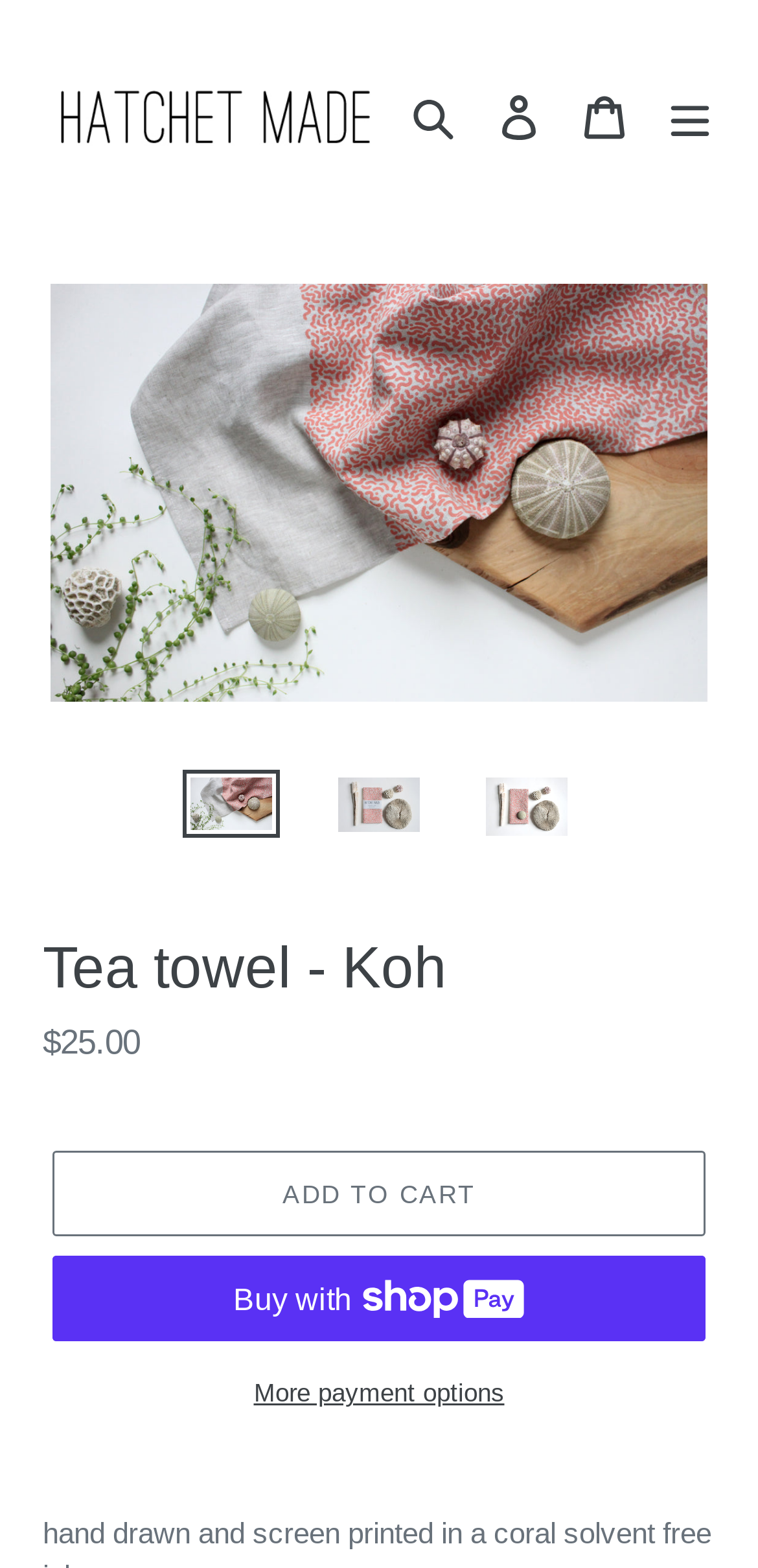Predict the bounding box coordinates of the UI element that matches this description: "alt="hatchet made"". The coordinates should be in the format [left, top, right, bottom] with each value between 0 and 1.

[0.056, 0.019, 0.515, 0.13]